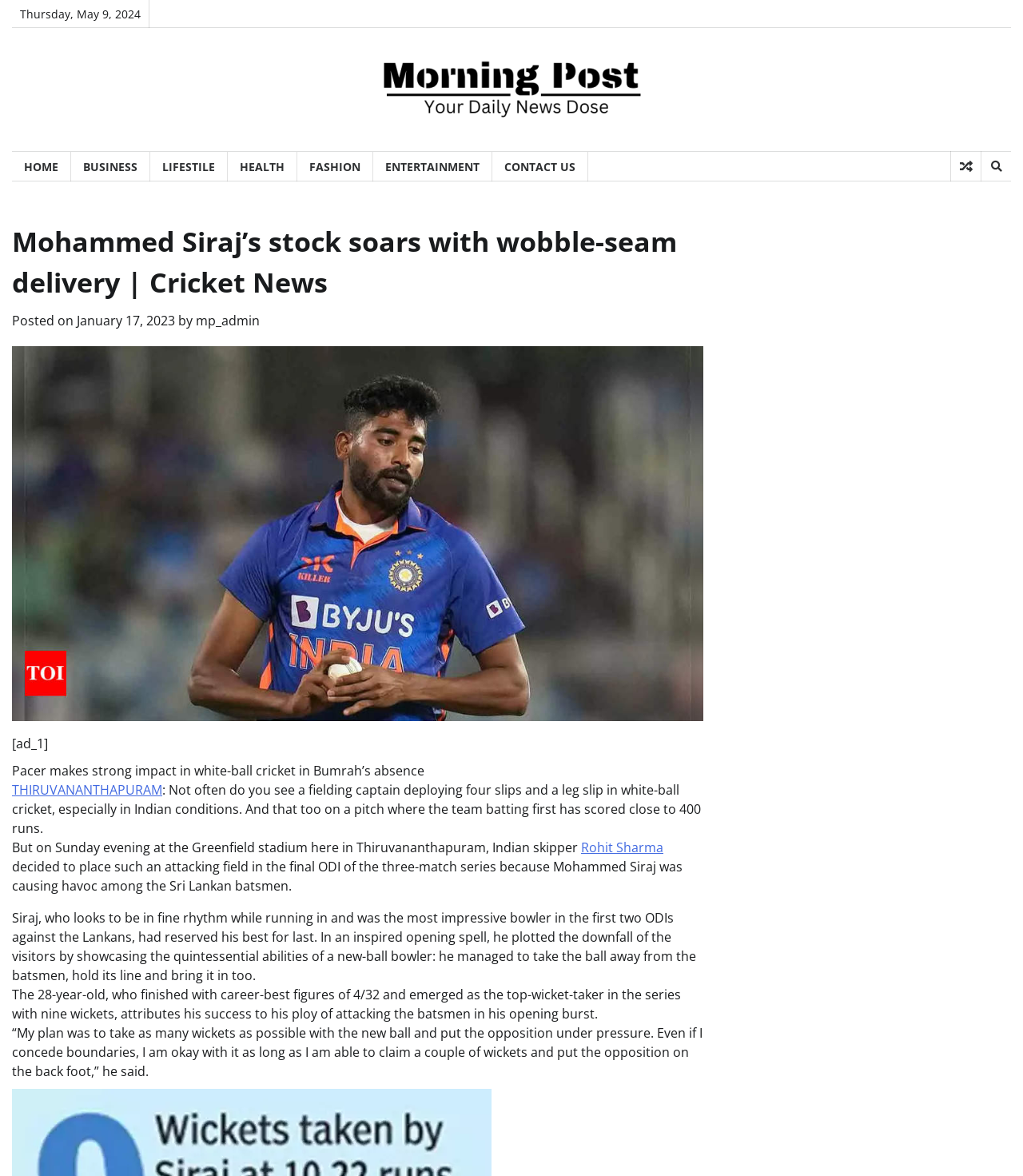Provide an in-depth description of the elements and layout of the webpage.

The webpage is a news article about cricket, specifically about Mohammed Siraj's impressive performance in a recent match. At the top of the page, there is a date "Thursday, May 9, 2024" and a link to "morningpost" with an accompanying image. Below this, there is a navigation menu with links to various sections of the website, including "HOME", "BUSINESS", "LIFESTILE", "HEALTH", "FASHION", "ENTERTAINMENT", and "CONTACT US".

The main content of the article is divided into sections. The title "Mohammed Siraj’s stock soars with wobble-seam delivery | Cricket News" is prominently displayed at the top, followed by a subheading and the date "January 17, 2023". The article is written by "mp_admin".

The main body of the article discusses Siraj's performance, with paragraphs of text describing his bowling style and the impact he had on the game. There are also quotes from Siraj himself, discussing his strategy and approach to the game.

To the right of the main content, there is a section with a small advertisement marked "[ad_1]". At the bottom of the page, there is a complementary section with no visible content.

Throughout the article, there are links to other relevant pages, including the location "THIRUVANANTHAPURAM" and the name "Rohit Sharma". The overall layout is organized and easy to follow, with clear headings and concise text.